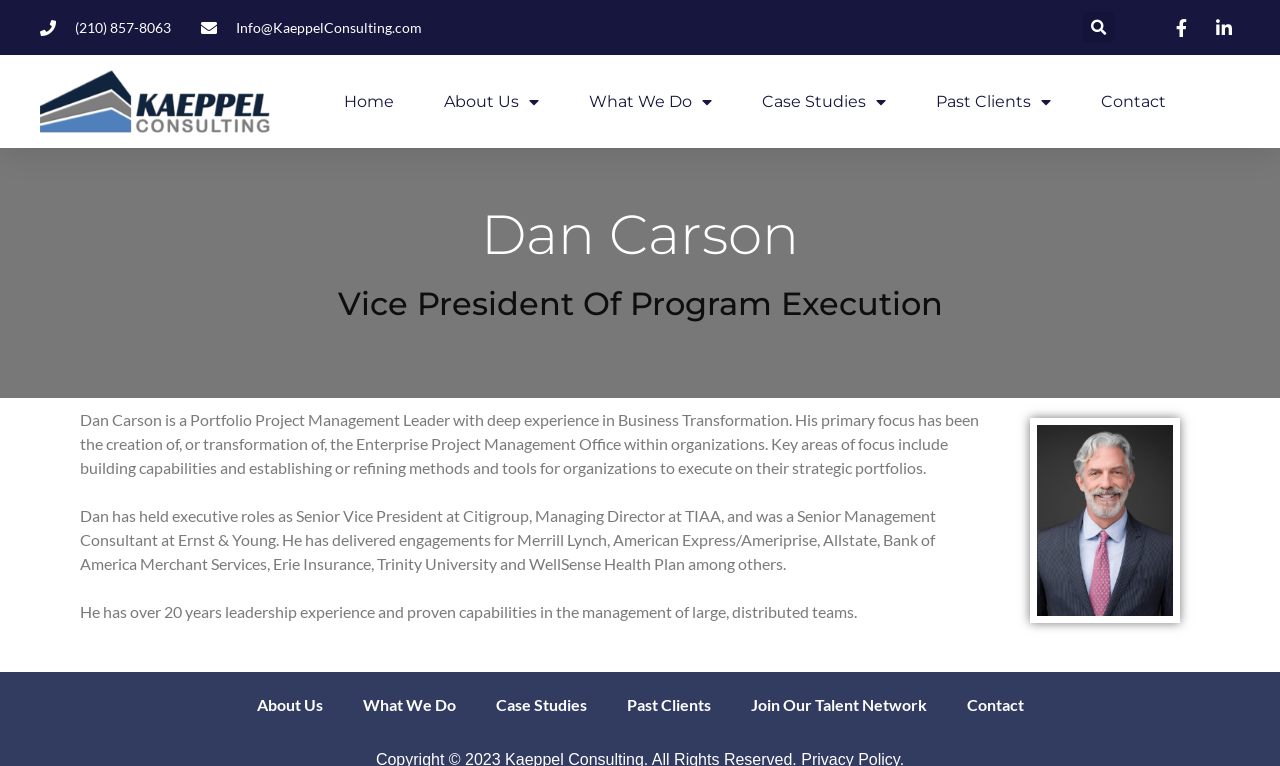Please identify the bounding box coordinates of the element I should click to complete this instruction: 'Call the phone number'. The coordinates should be given as four float numbers between 0 and 1, like this: [left, top, right, bottom].

[0.031, 0.022, 0.134, 0.05]